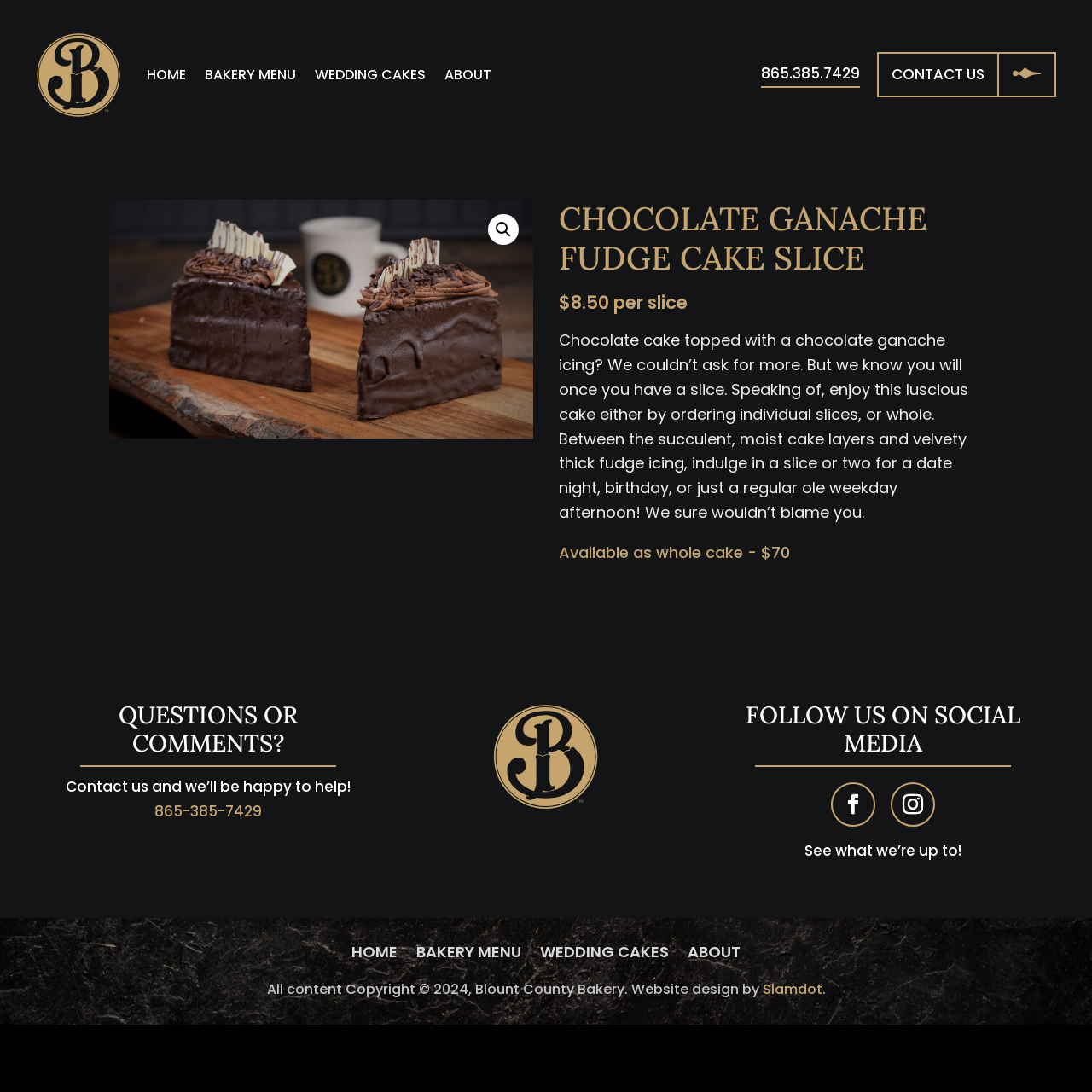Point out the bounding box coordinates of the section to click in order to follow this instruction: "Follow on social media".

[0.761, 0.716, 0.802, 0.757]